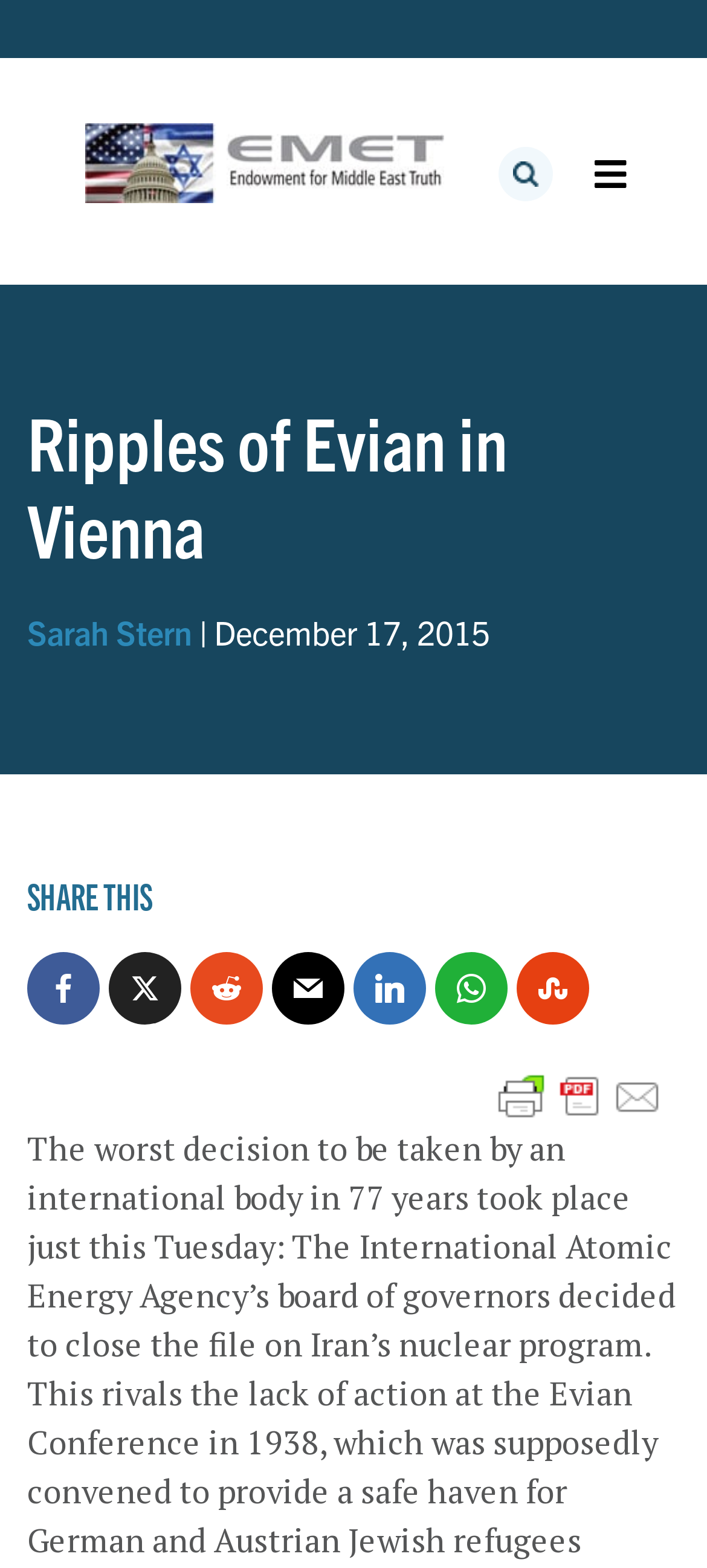Give a short answer using one word or phrase for the question:
When was the article published?

December 17, 2015